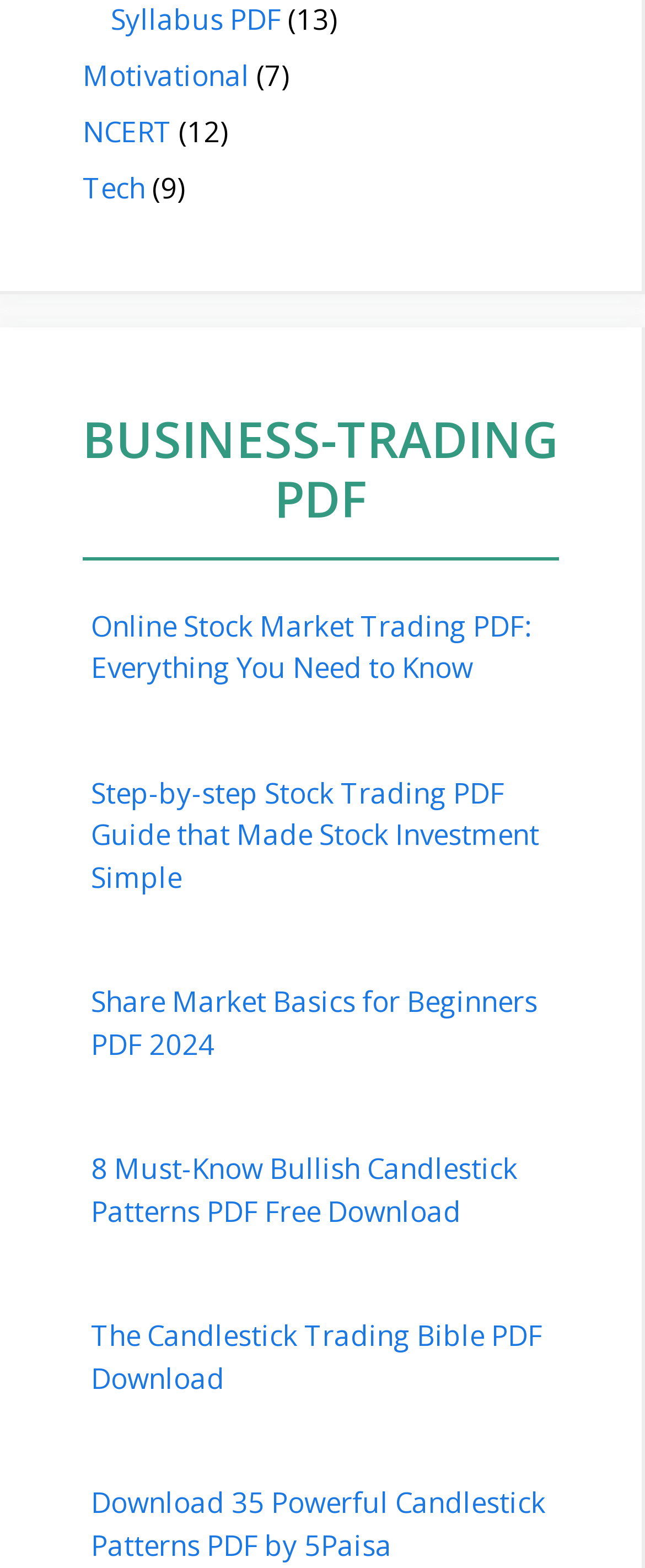Could you specify the bounding box coordinates for the clickable section to complete the following instruction: "Read BUSINESS-TRADING PDF heading"?

[0.128, 0.262, 0.867, 0.338]